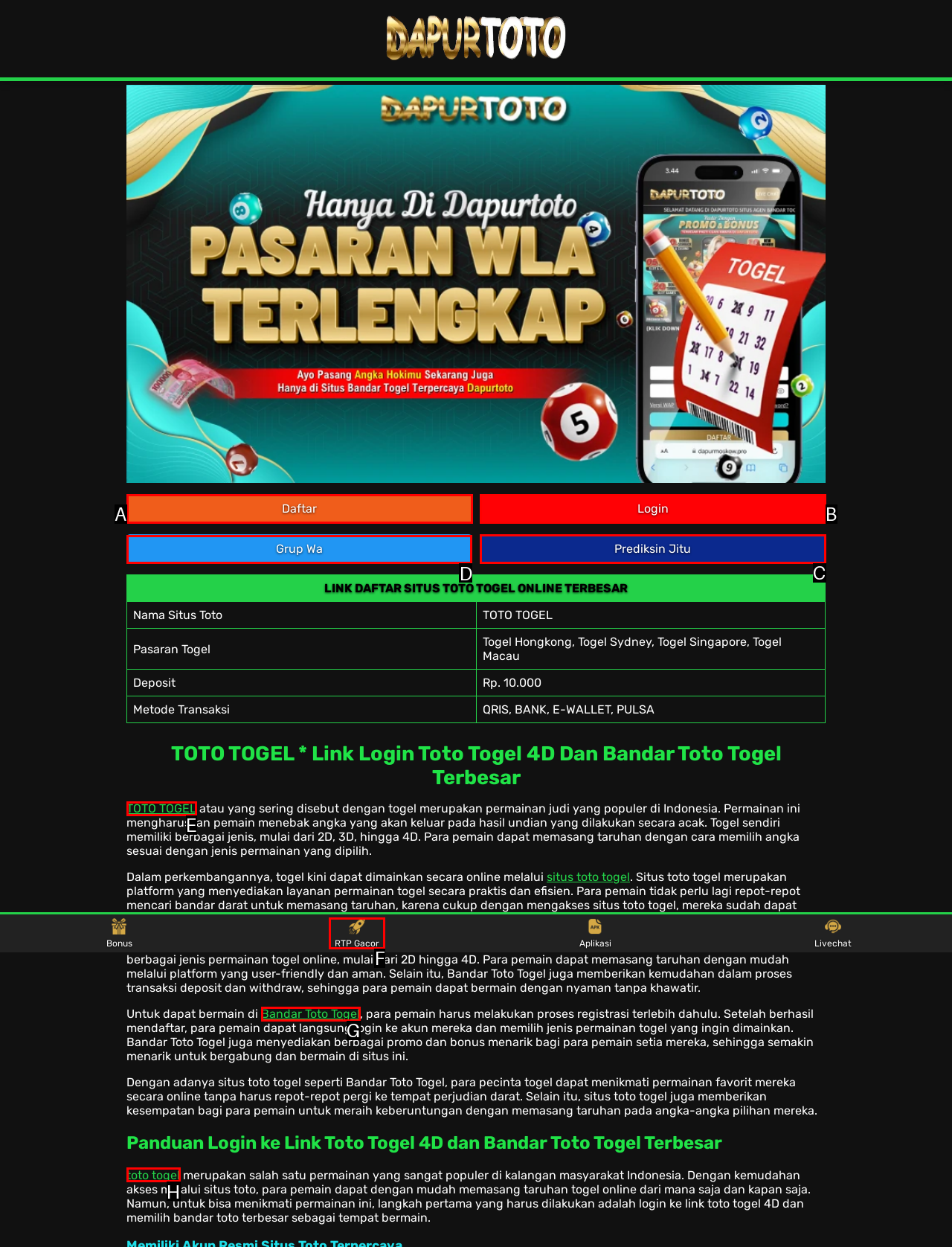Show which HTML element I need to click to perform this task: Click the 'Grup Wa' link Answer with the letter of the correct choice.

D